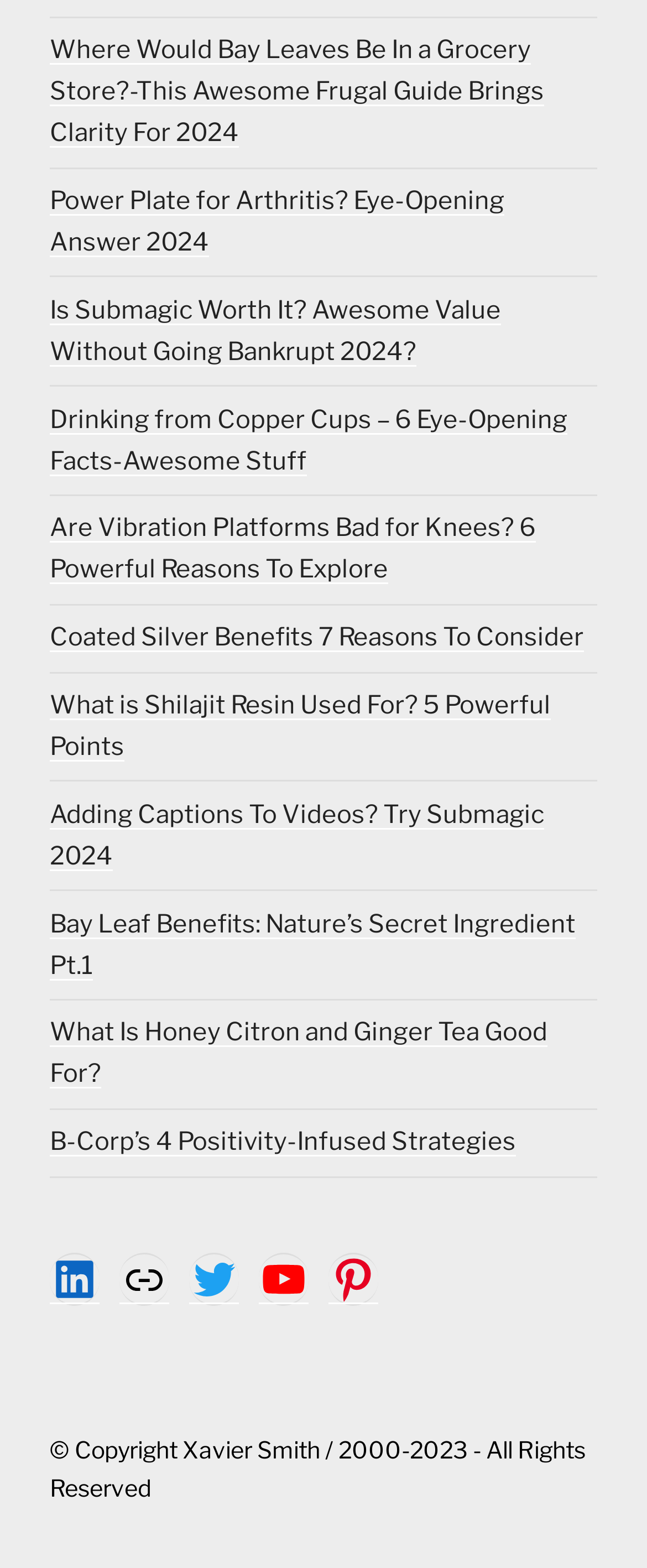Using floating point numbers between 0 and 1, provide the bounding box coordinates in the format (top-left x, top-left y, bottom-right x, bottom-right y). Locate the UI element described here: YouTube

[0.4, 0.8, 0.477, 0.831]